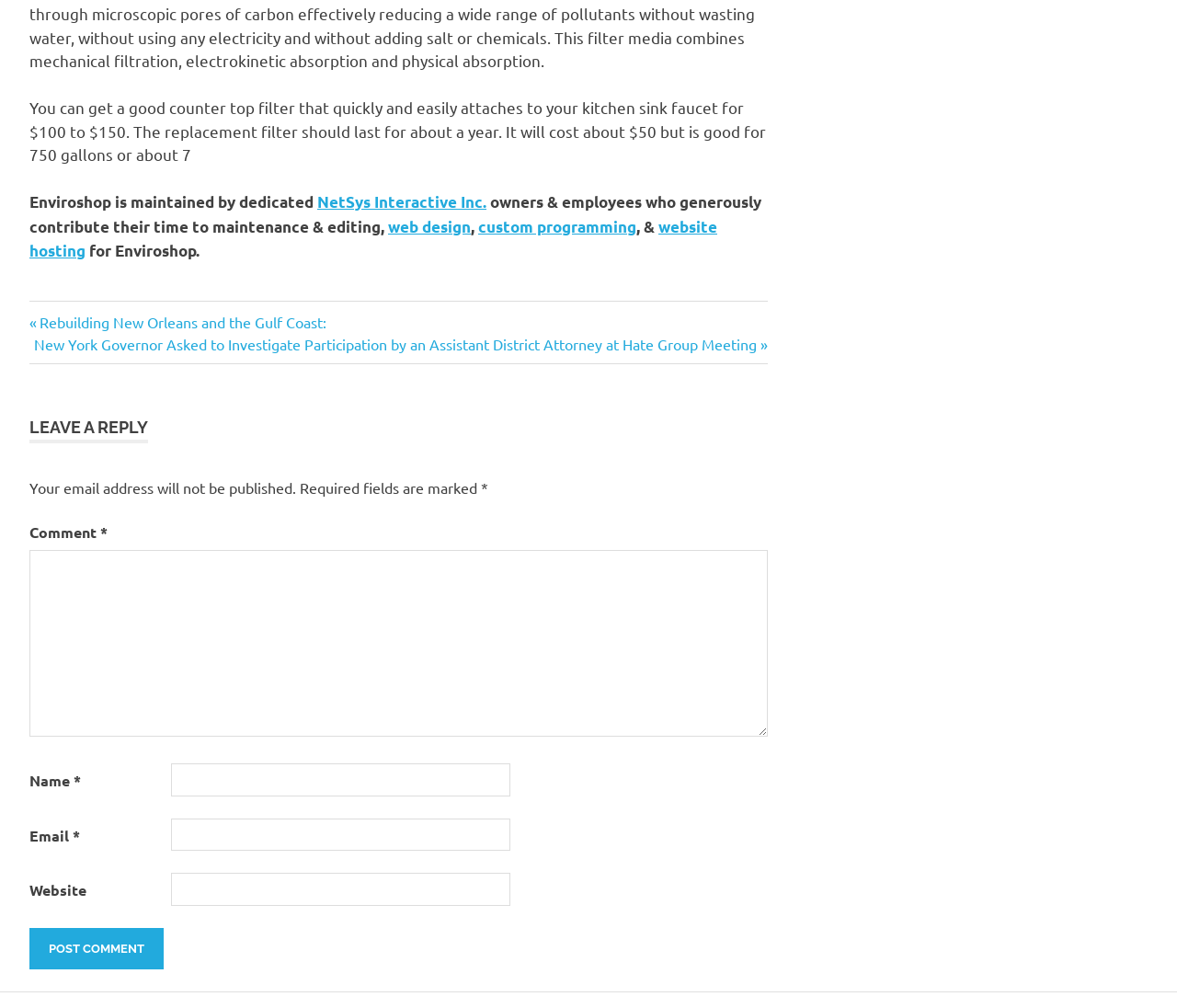Give a one-word or phrase response to the following question: Who maintains Enviroshop?

Dedicated owners & employees